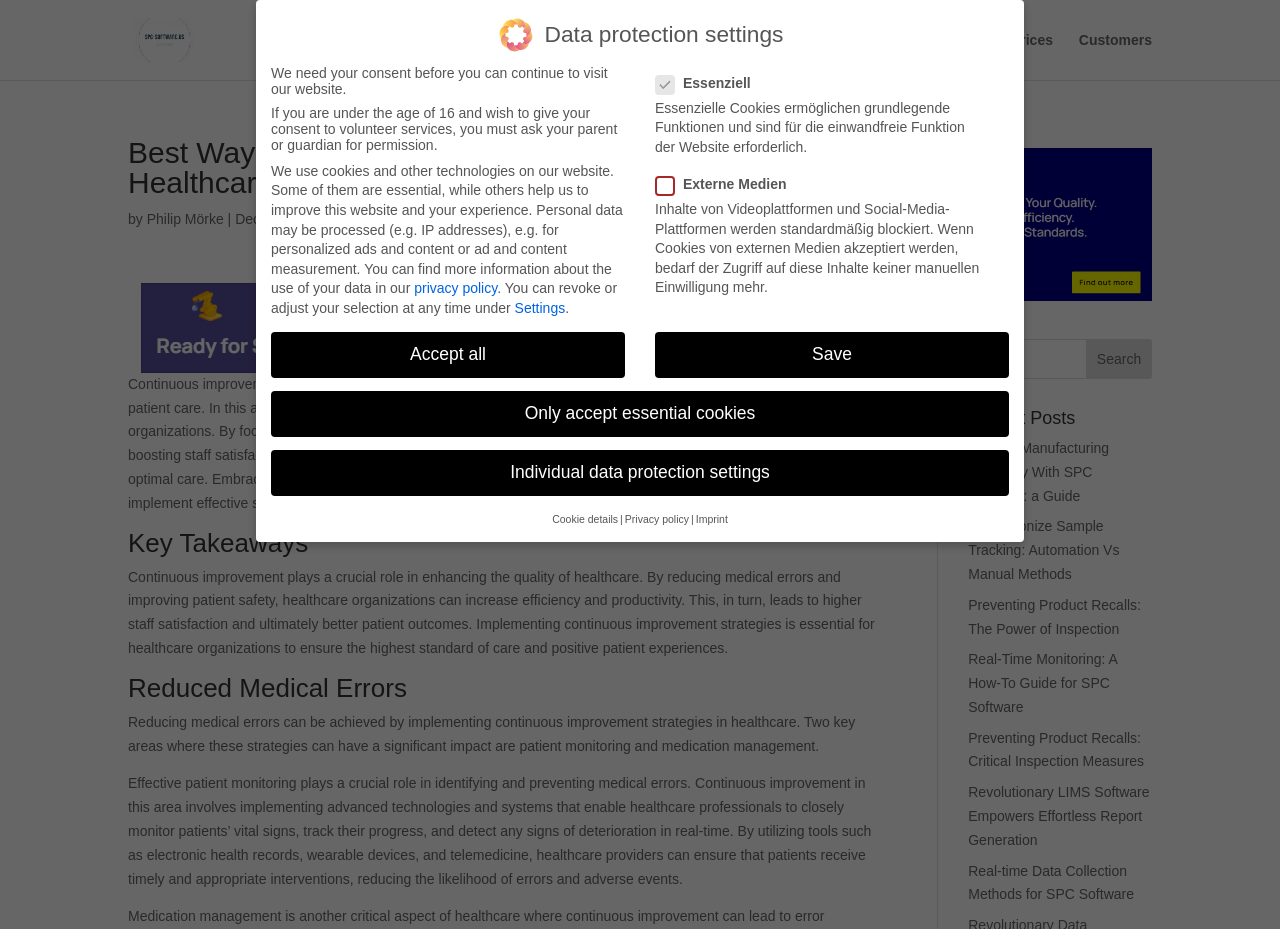Determine the bounding box for the described HTML element: "Versions and prices". Ensure the coordinates are four float numbers between 0 and 1 in the format [left, top, right, bottom].

[0.719, 0.036, 0.823, 0.086]